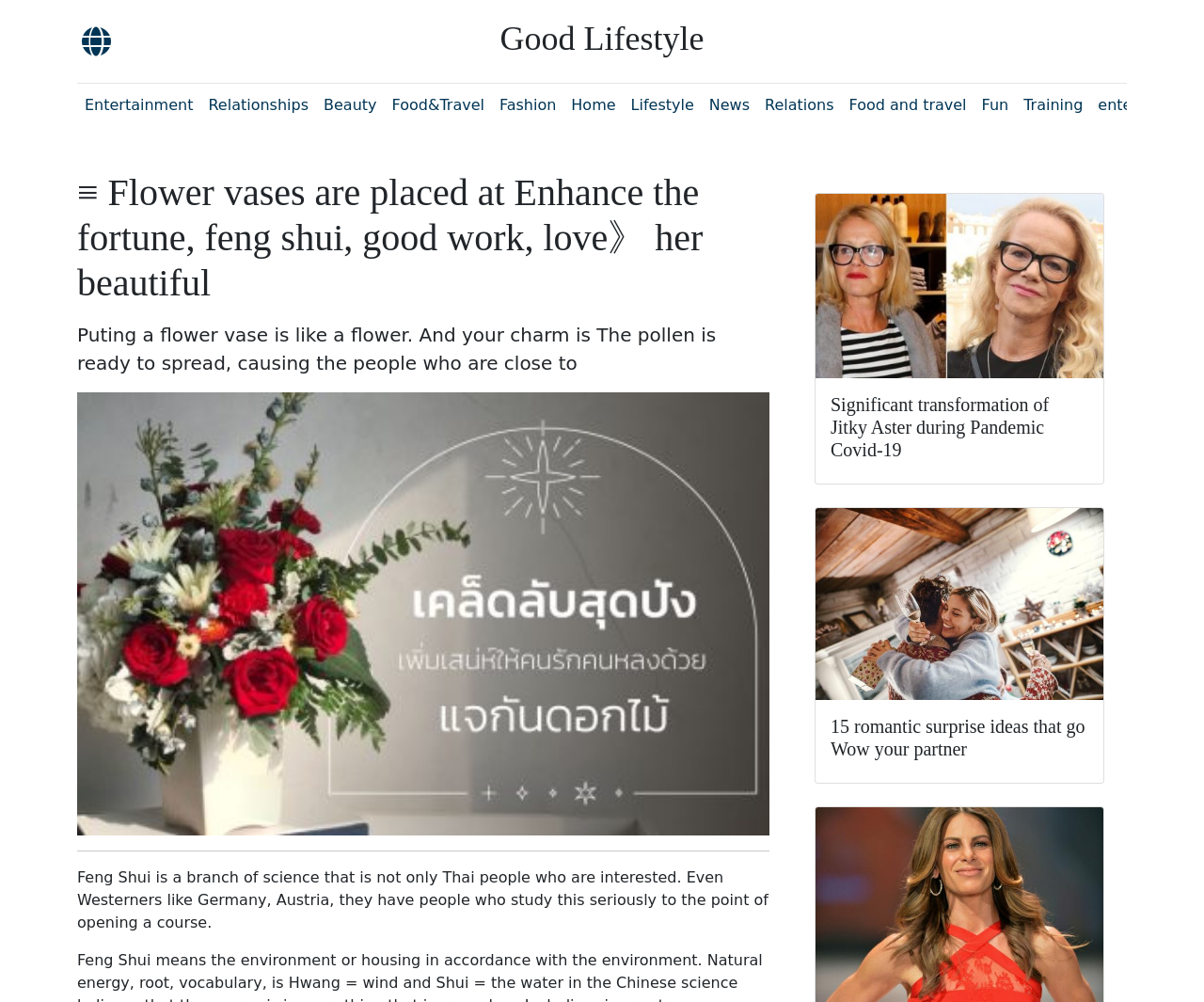Identify the bounding box coordinates of the section to be clicked to complete the task described by the following instruction: "View the '15 romantic surprise ideas that go Wow your partner' article". The coordinates should be four float numbers between 0 and 1, formatted as [left, top, right, bottom].

[0.677, 0.507, 0.916, 0.781]